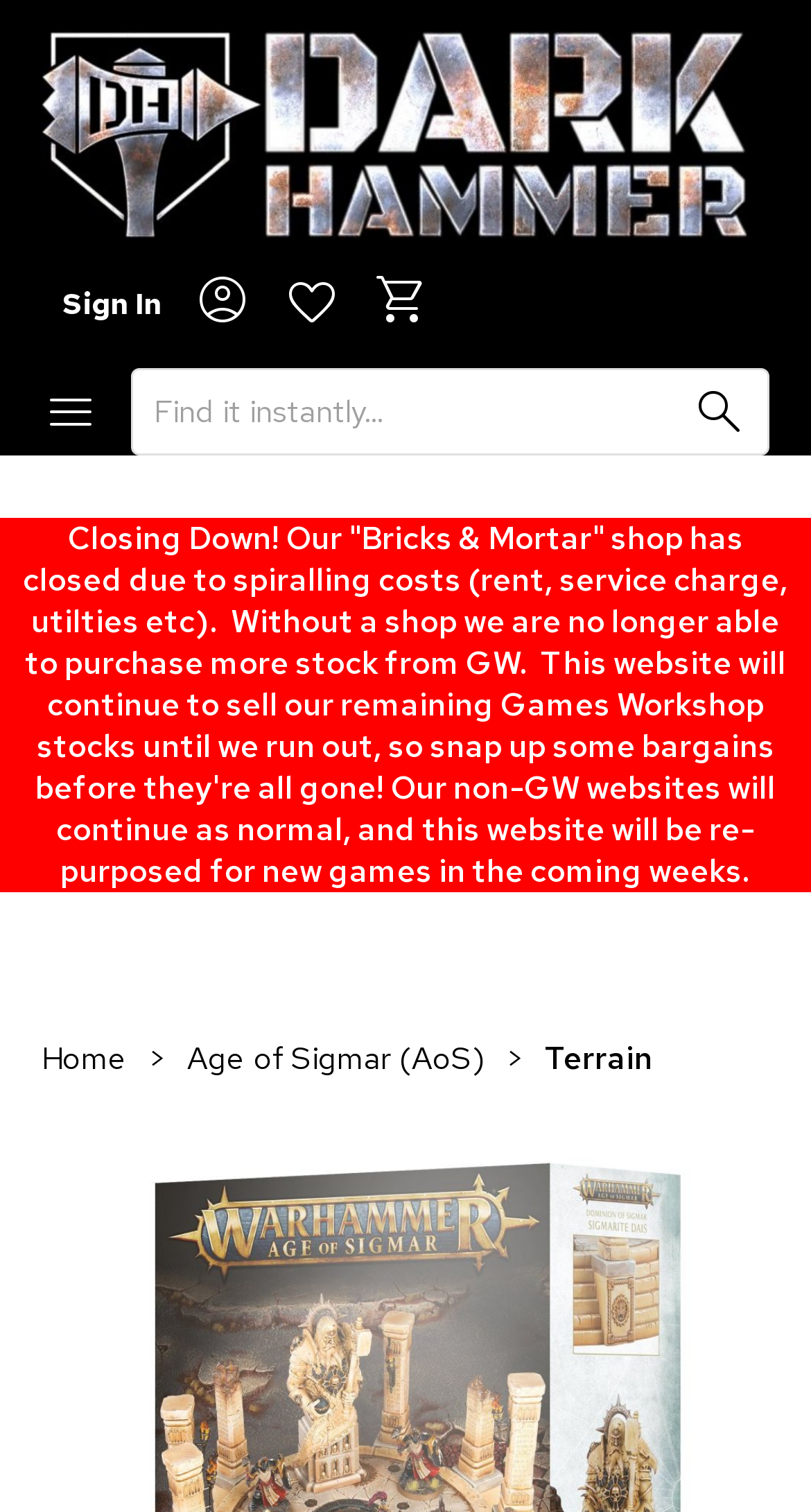Pinpoint the bounding box coordinates of the clickable element needed to complete the instruction: "Explore terrain products". The coordinates should be provided as four float numbers between 0 and 1: [left, top, right, bottom].

[0.672, 0.686, 0.805, 0.714]